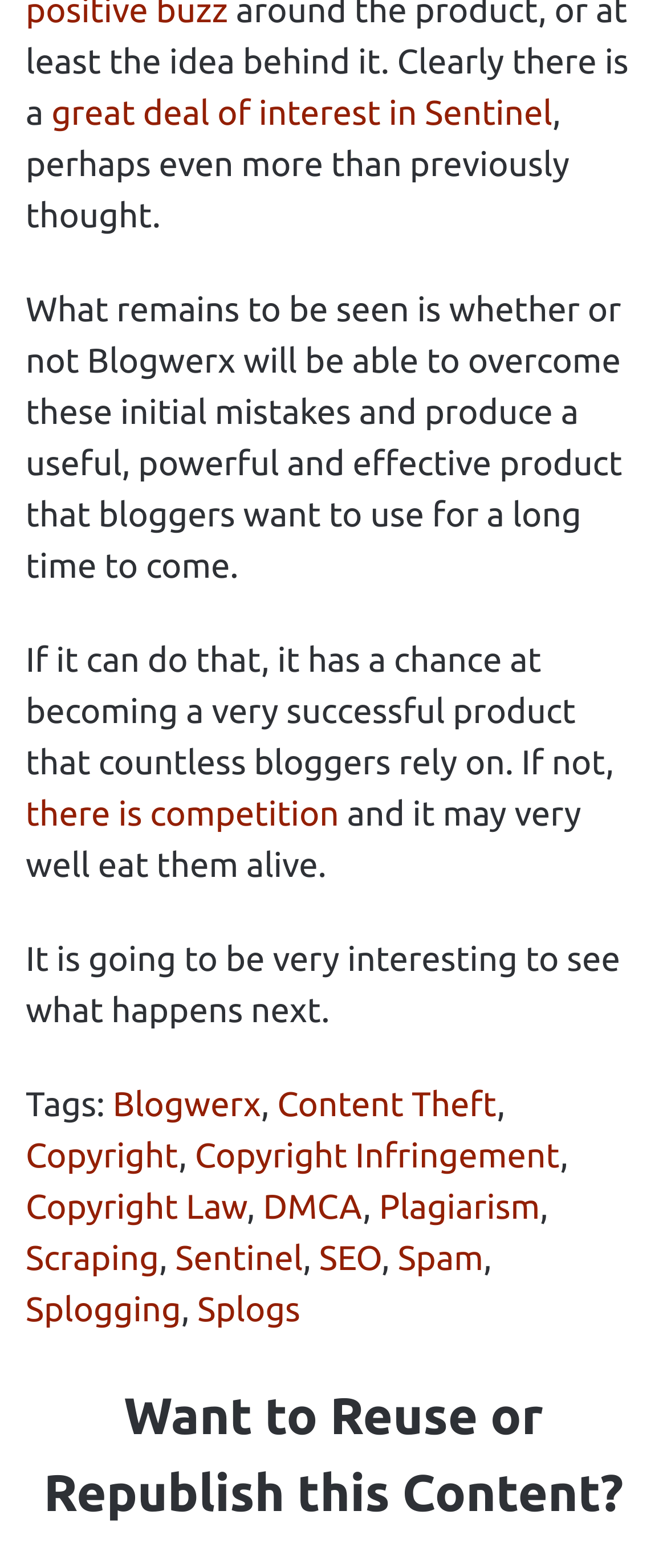Using the given description, provide the bounding box coordinates formatted as (top-left x, top-left y, bottom-right x, bottom-right y), with all values being floating point numbers between 0 and 1. Description: there is competition

[0.038, 0.506, 0.508, 0.531]